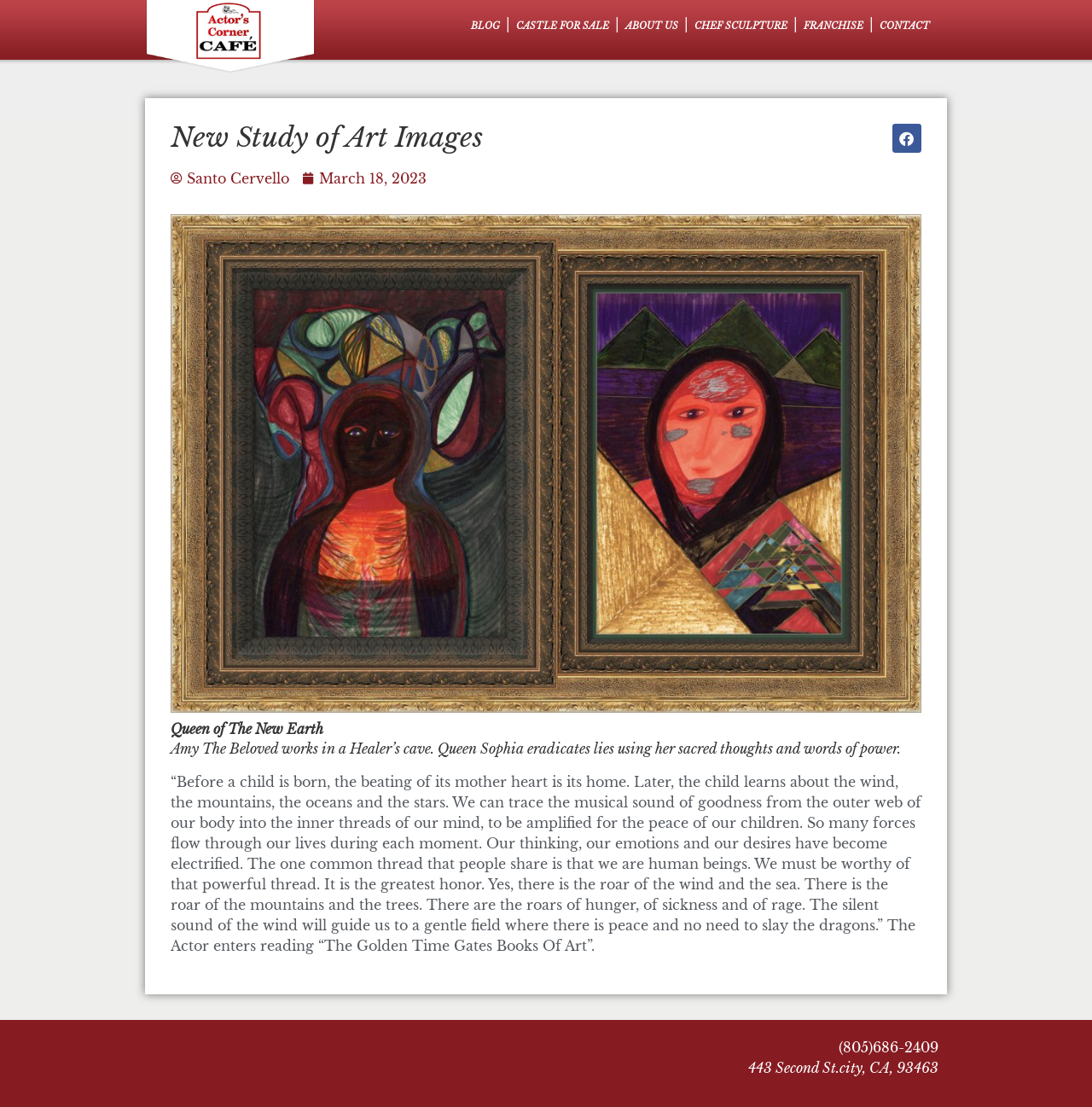What is the title of the art image?
Answer the question with as much detail as you can, using the image as a reference.

The title of the art image can be found in the figcaption element, which is a child of the figure element that contains the image. The title is 'Queen of The New Earth'.